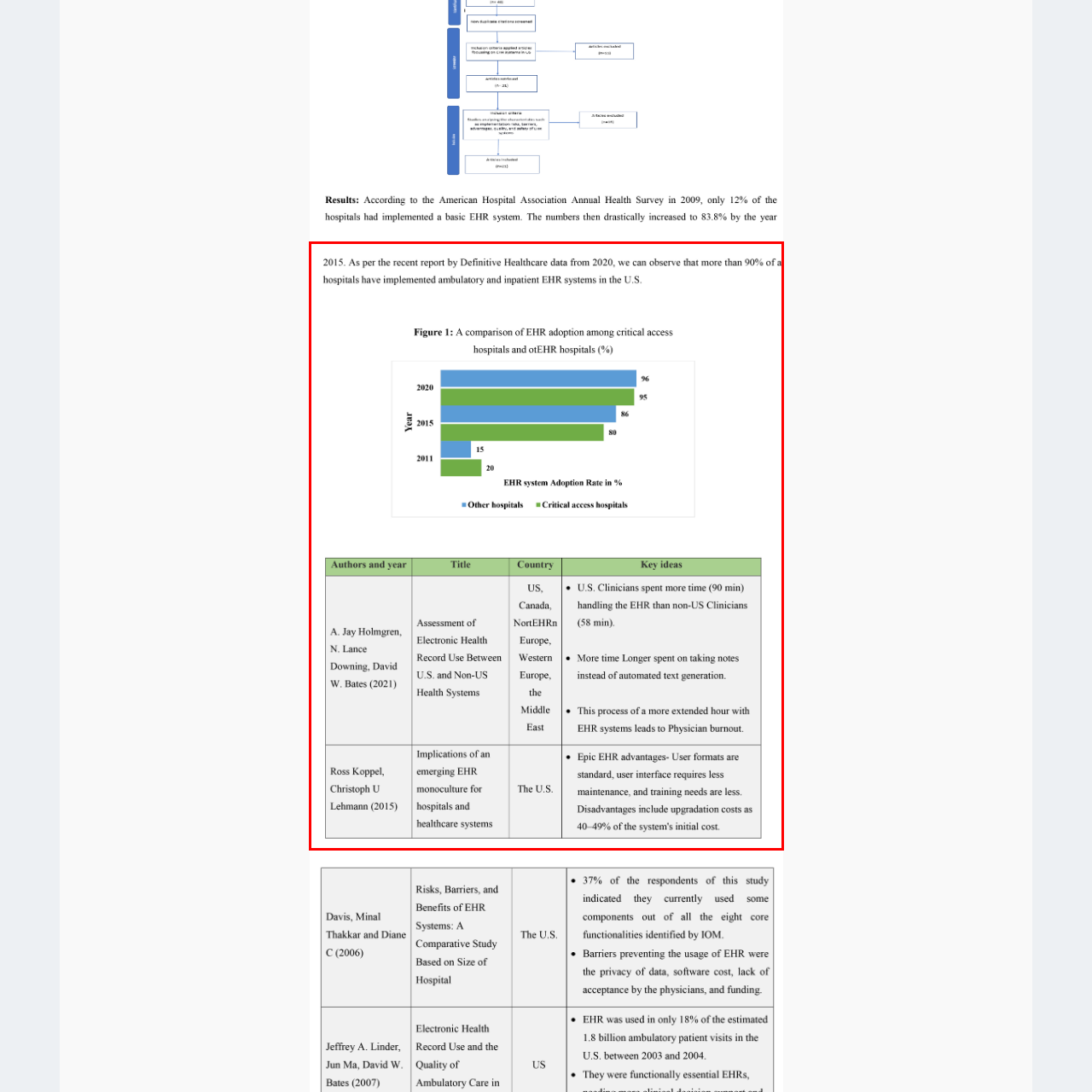Concentrate on the image bordered by the red line and give a one-word or short phrase answer to the following question:
What is the source of the data used to create the graph?

Definitive Healthcare